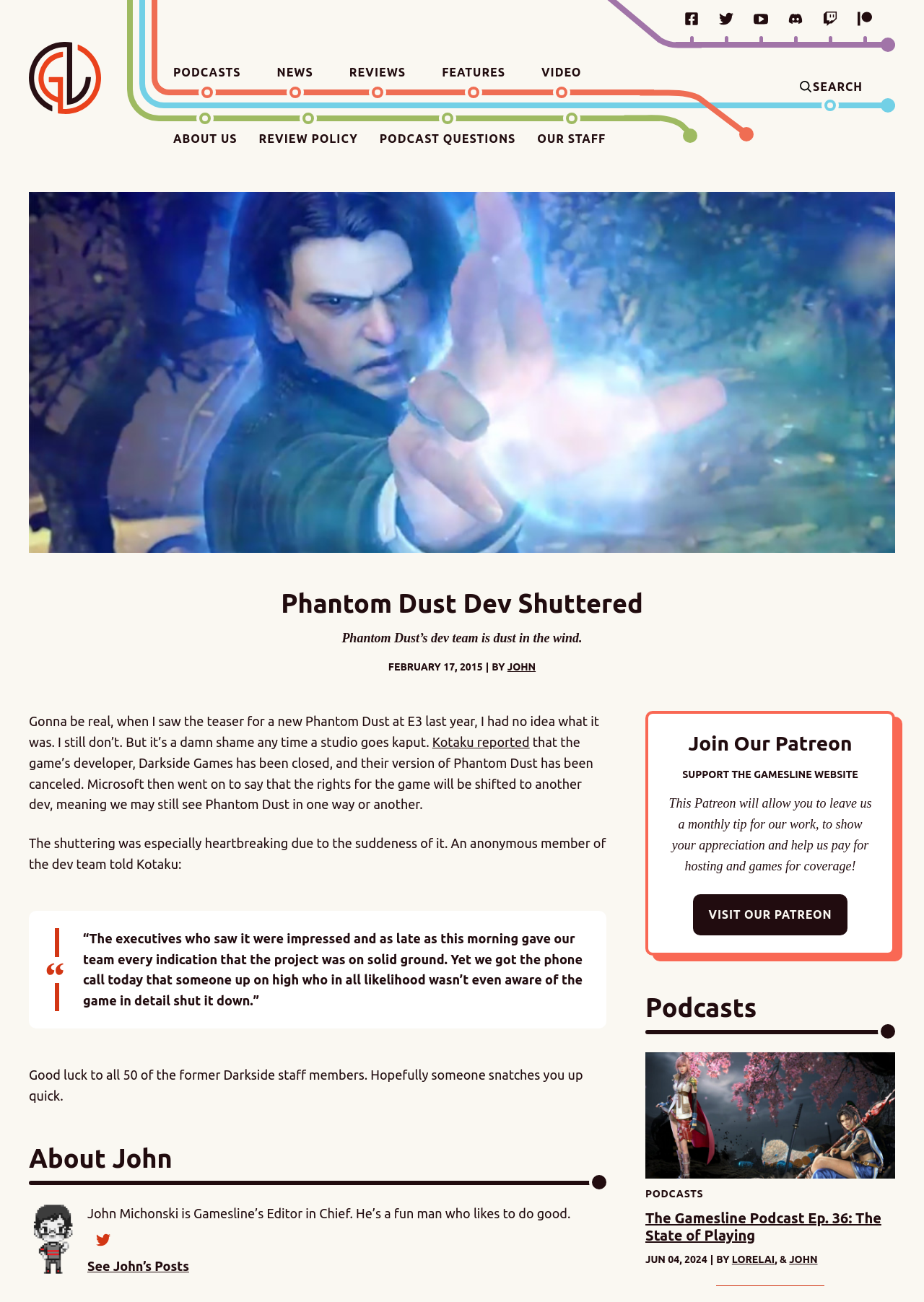Bounding box coordinates must be specified in the format (top-left x, top-left y, bottom-right x, bottom-right y). All values should be floating point numbers between 0 and 1. What are the bounding box coordinates of the UI element described as: parent_node: PODCASTS aria-label="Gamesline Home"

[0.031, 0.032, 0.109, 0.088]